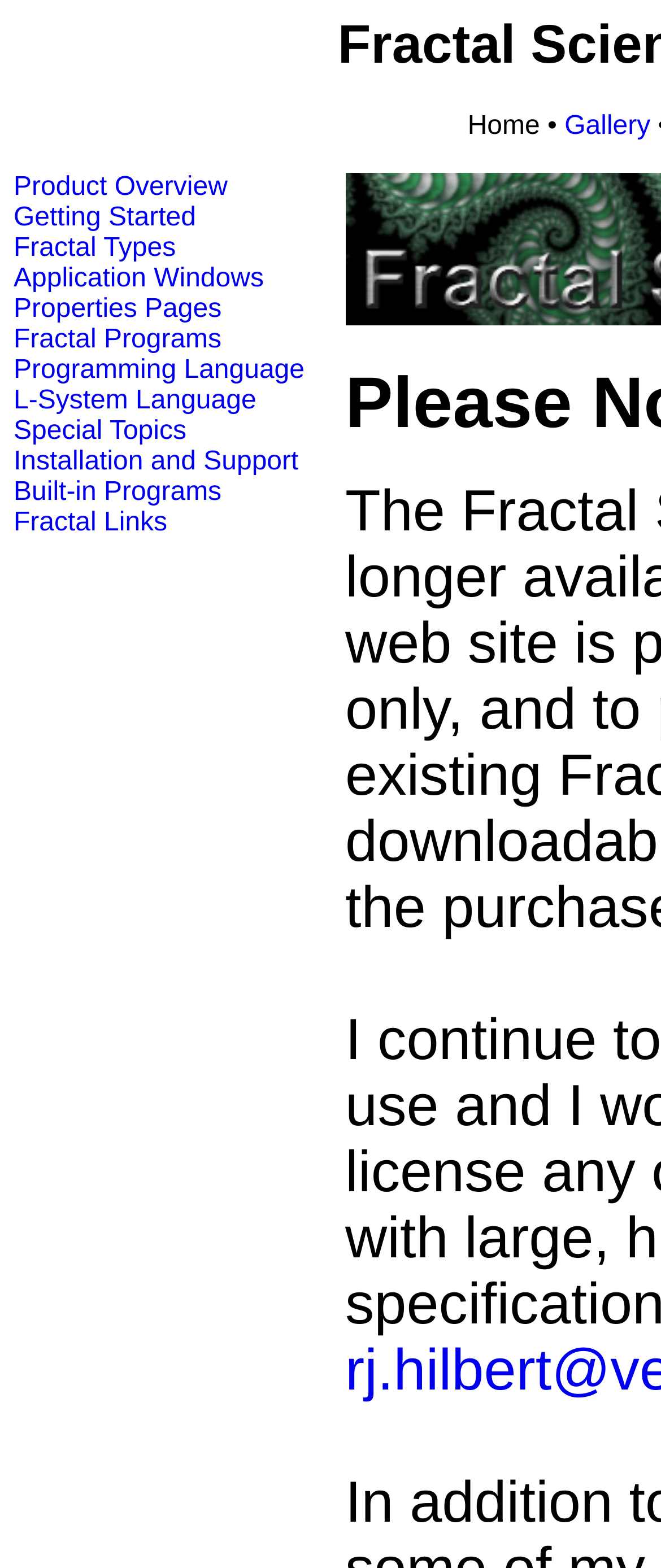Provide a brief response in the form of a single word or phrase:
What is the width of the 'Product Overview' link?

0.323